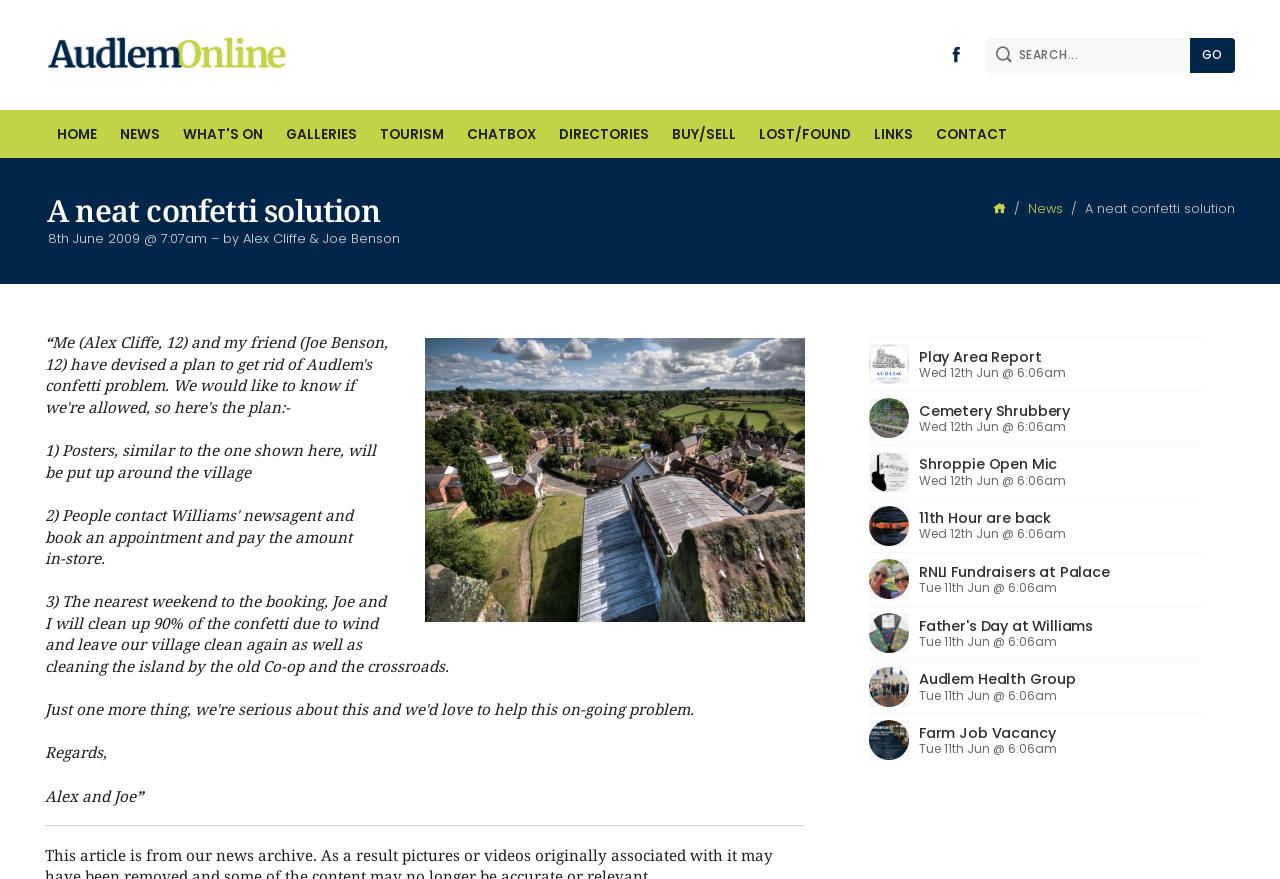Could you specify the bounding box coordinates for the clickable section to complete the following instruction: "Visit AudlemOnline Facebook Page"?

[0.74, 0.051, 0.754, 0.071]